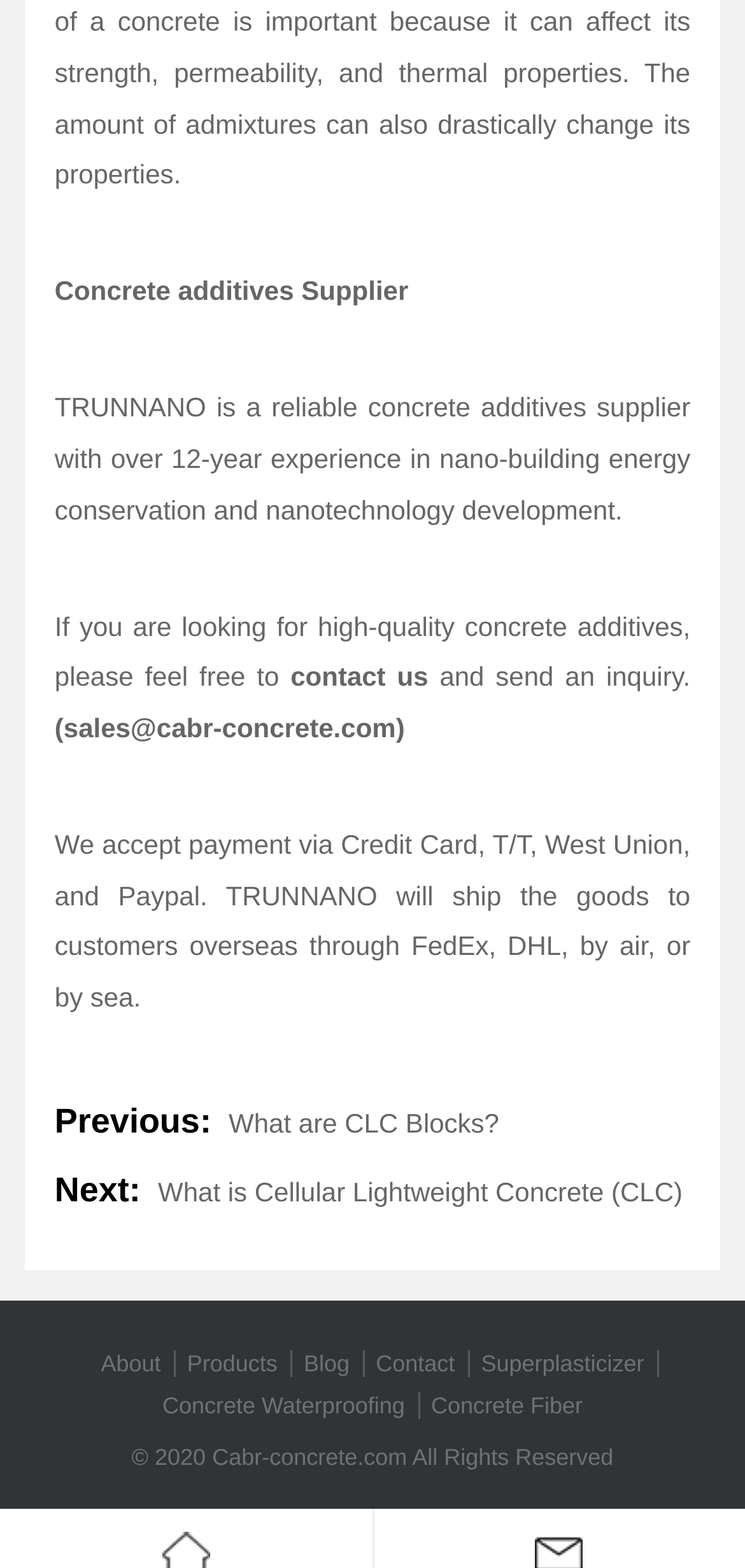Locate the bounding box coordinates of the area to click to fulfill this instruction: "view Products". The bounding box should be presented as four float numbers between 0 and 1, in the order [left, top, right, bottom].

[0.251, 0.861, 0.372, 0.878]